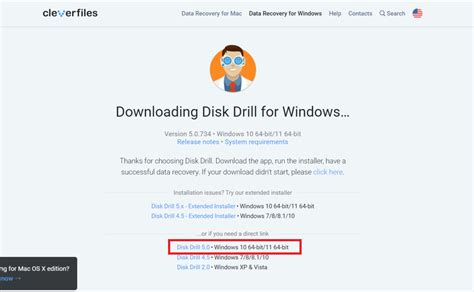Explain the content of the image in detail.

The image illustrates a download page for Disk Drill, a data recovery software by Cleverfiles. Prominently featured, the page indicates the version being downloaded as 5.0.734, which is compatible with Windows 10 (64-bit). The interface provides clear instructions for users to run the installer and highlights the importance of successful data recovery processes. Additionally, the page lists alternative versions available for other Windows operating systems, making it user-friendly for different needs. A stylized character in the corner represents an approachable tech support figure, enhancing the overall friendly and professional appearance of the website.